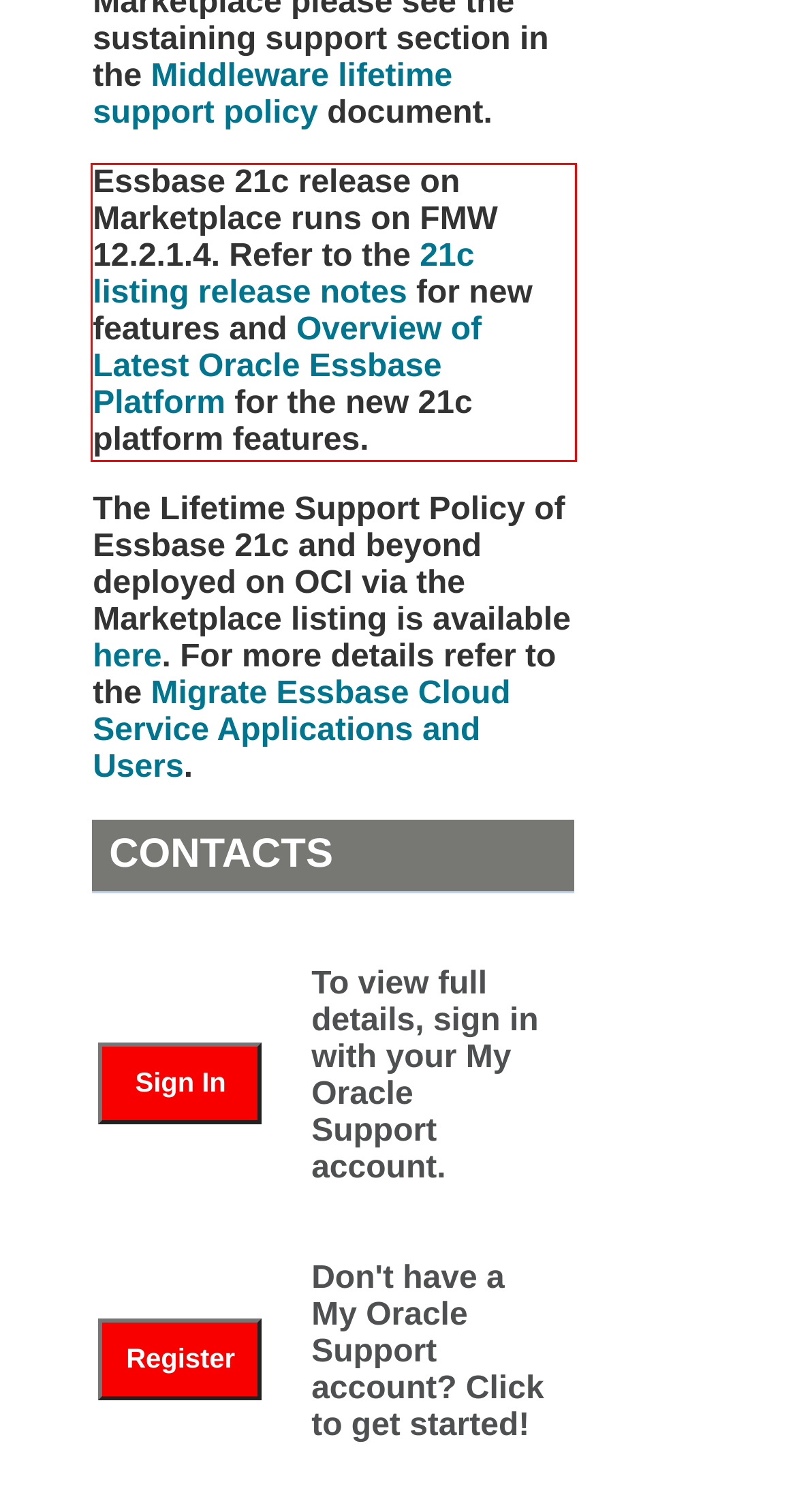Please examine the screenshot of the webpage and read the text present within the red rectangle bounding box.

Essbase 21c release on Marketplace runs on FMW 12.2.1.4. Refer to the 21c listing release notes for new features and Overview of Latest Oracle Essbase Platform for the new 21c platform features.